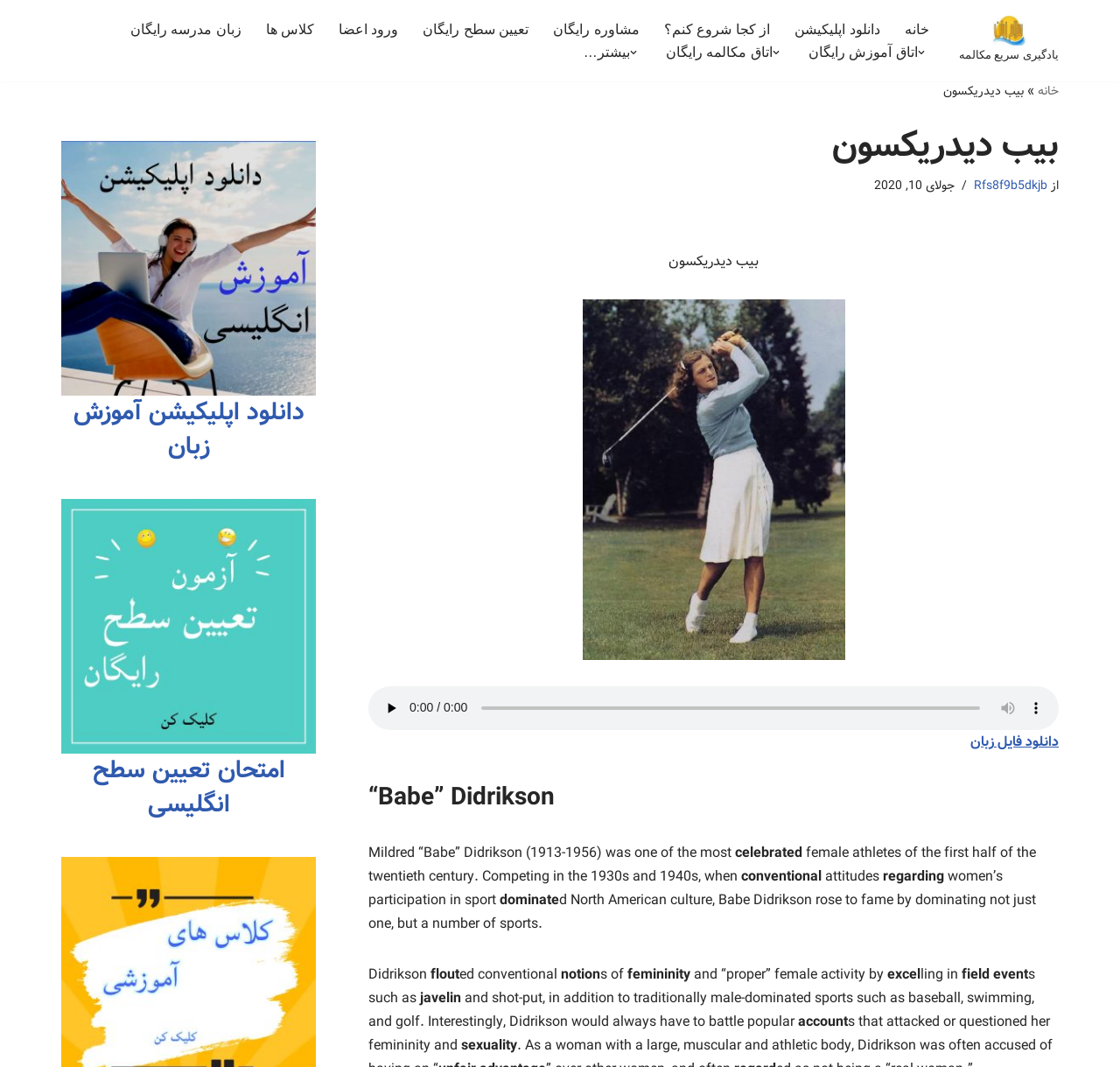Give a complete and precise description of the webpage's appearance.

This webpage is about Babe Didrikson, a celebrated female athlete of the early 20th century. At the top of the page, there is a navigation menu with links to various sections, including "خانه" (home), "دانلود اپلیکیشن" (download application), and "اتاق آموزش رایگان" (free learning room). Below the navigation menu, there is a heading that reads "بیب دیدریکسون" (Babe Didrikson) and an image of her.

The main content of the page is divided into two sections. The left section contains a brief biography of Babe Didrikson, describing her achievements in various sports, including track and field, baseball, swimming, and golf. The text also mentions how she had to battle popular accounts that attacked or questioned her femininity and sexuality.

On the right side of the page, there are several links and buttons, including "دانلود فایل زبان" (download language file), "اتاق مکالمه رایگان" (free conversation room), and "بیشتر…" (more). There is also an audio player with a play button, a mute button, and a slider to control the audio time.

At the bottom of the page, there are more links and buttons, including "دانلود اپلیکیشن آموزش انگلیسی" (download English learning application) and "امتحان تعیین سطح انگلیسی" (English level test). There is also an image related to the English level test.

Overall, the webpage is dedicated to providing information about Babe Didrikson's life and achievements, as well as offering resources for learning English.